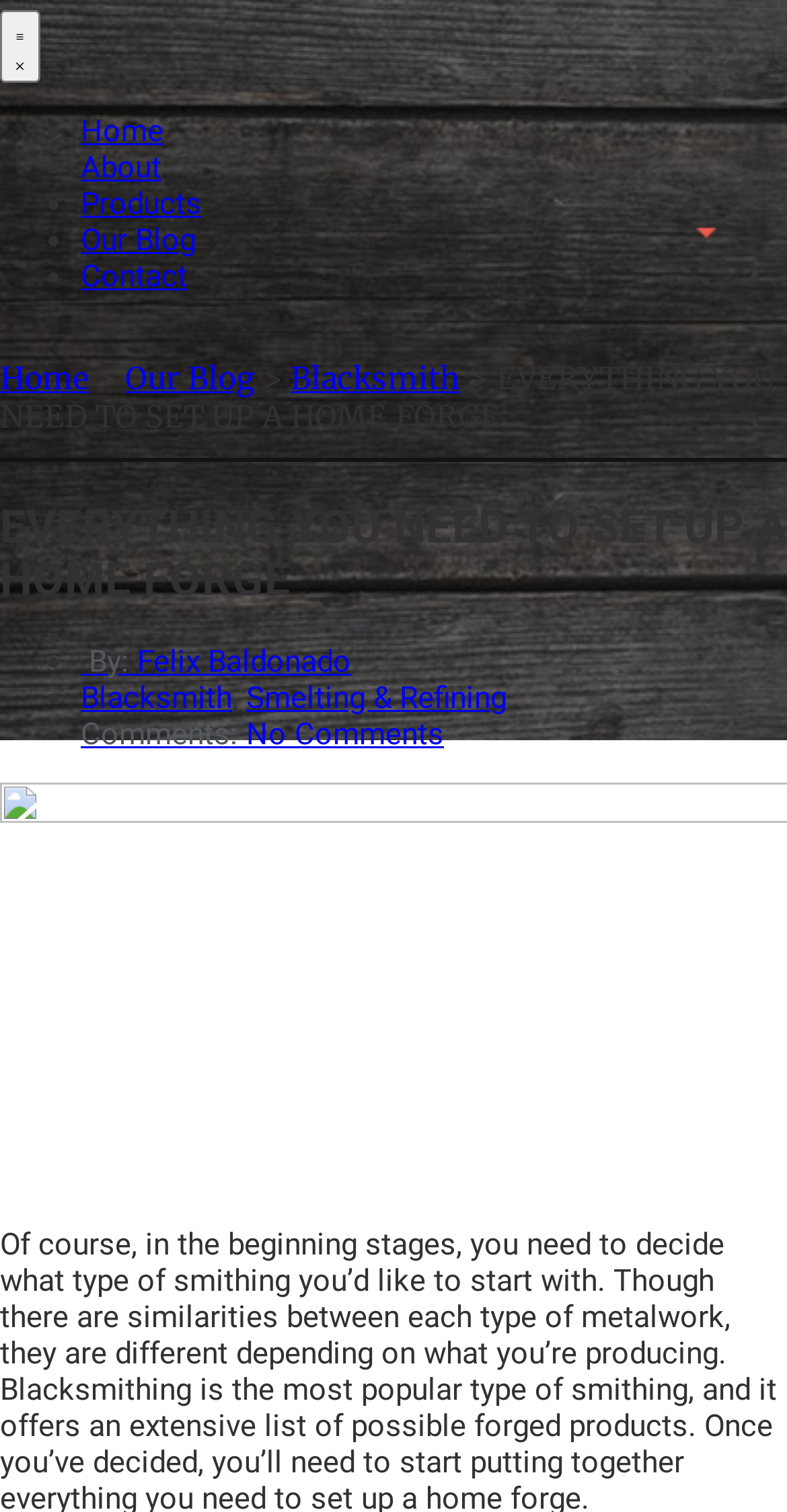Determine the bounding box of the UI element mentioned here: "Our Blog". The coordinates must be in the format [left, top, right, bottom] with values ranging from 0 to 1.

[0.103, 0.147, 0.249, 0.171]